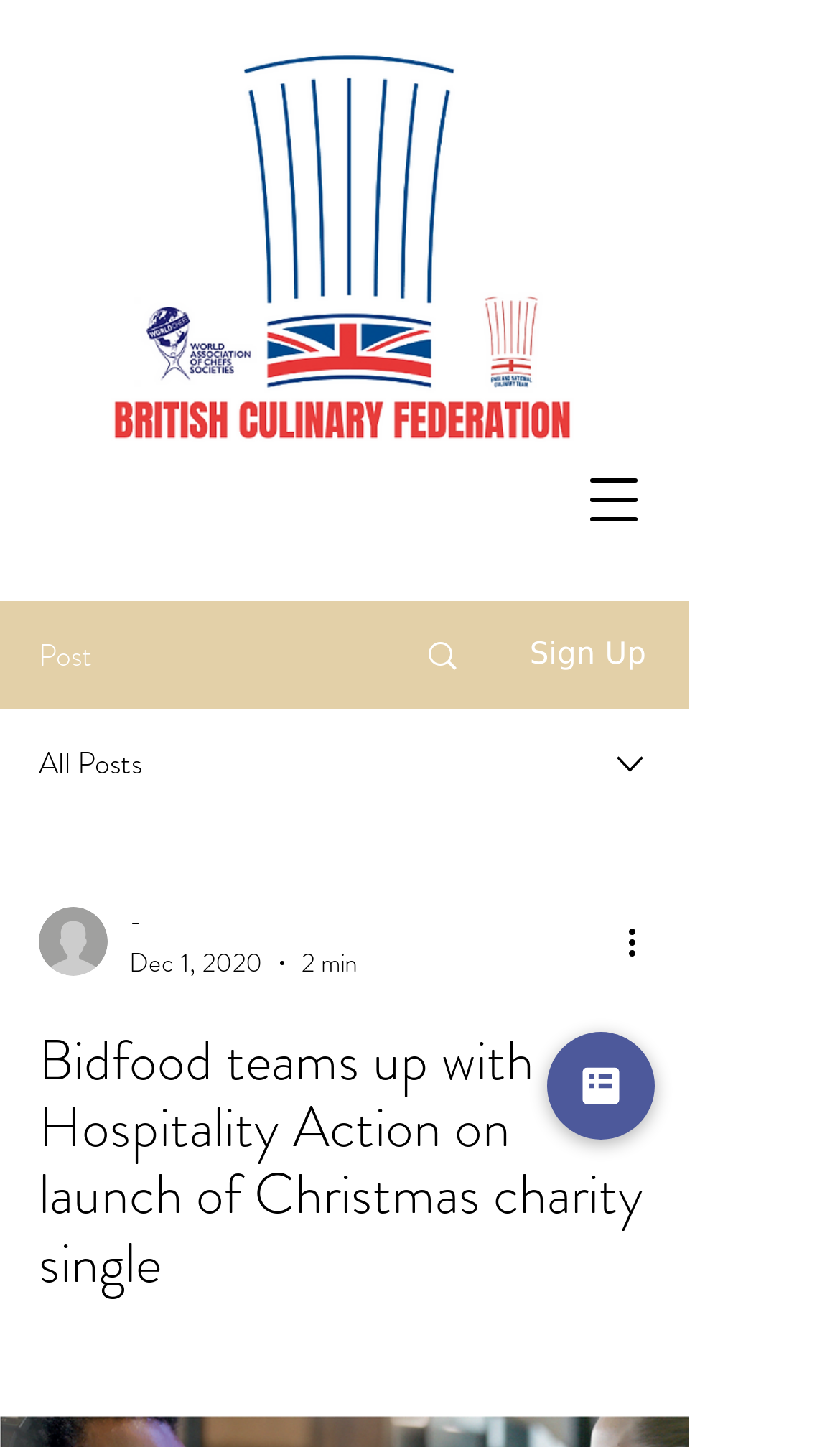What is the date of the article?
Give a comprehensive and detailed explanation for the question.

I found the date of the article by looking at the generic element 'Dec 1, 2020' which is located below the writer's picture, indicating the date the article was published.